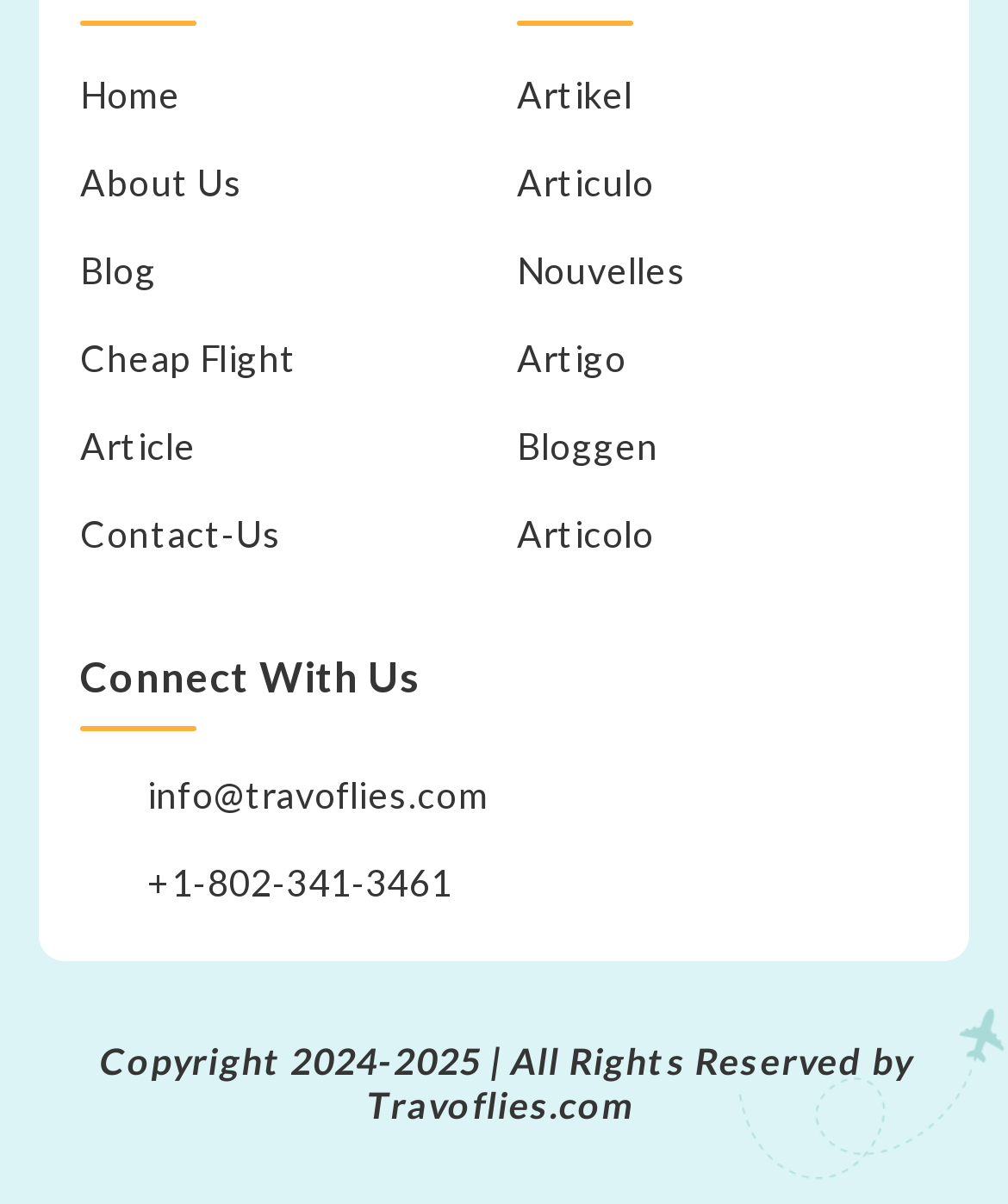What is the copyright year range?
Please craft a detailed and exhaustive response to the question.

I found the copyright year range by looking at the static text at the bottom of the webpage, which says 'Copyright 2024-2025 | All Rights Reserved by Travoflies.com'. This text indicates that the copyright year range is from 2024 to 2025.